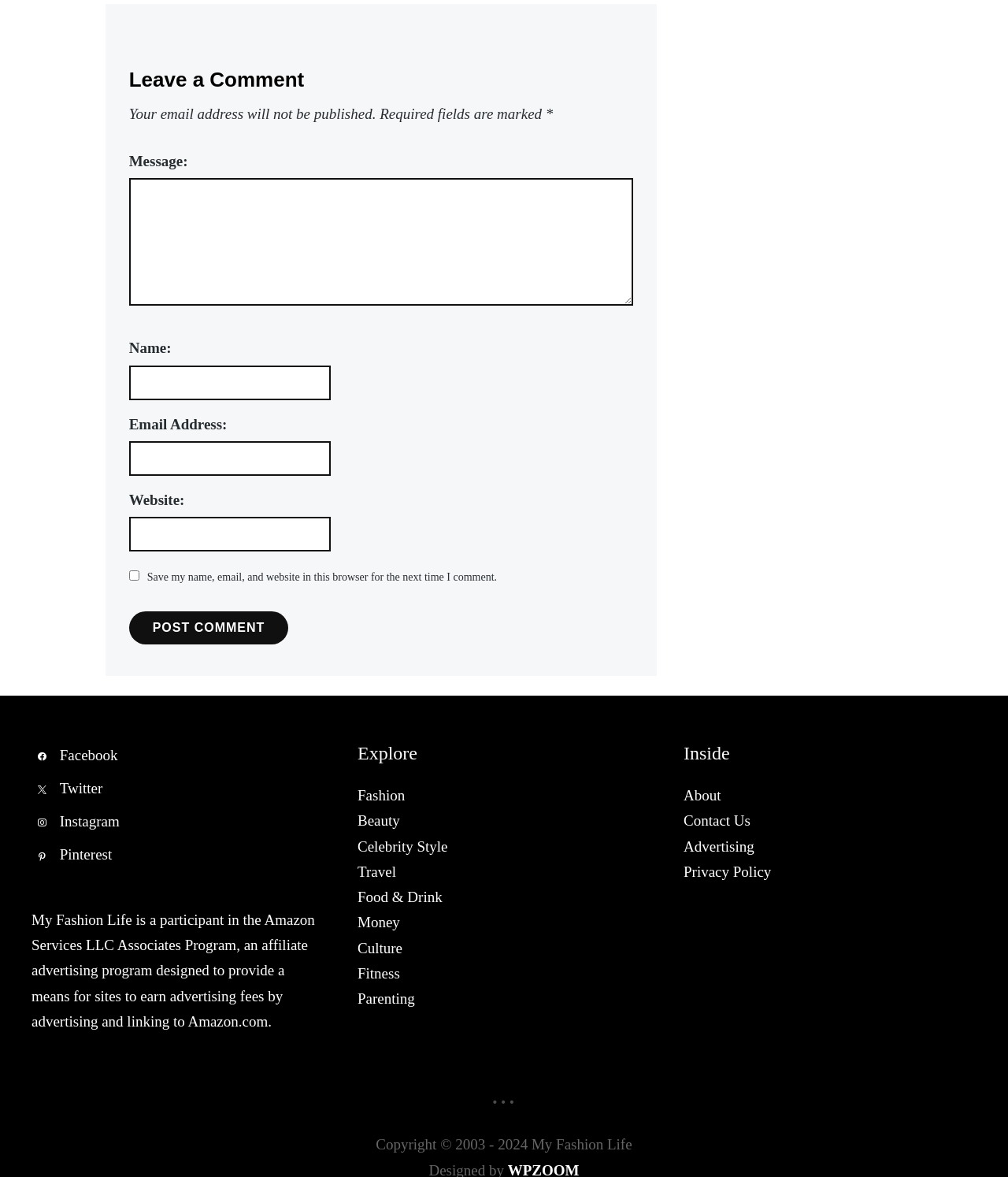Find the bounding box of the UI element described as follows: "Contact Us".

[0.678, 0.69, 0.745, 0.704]